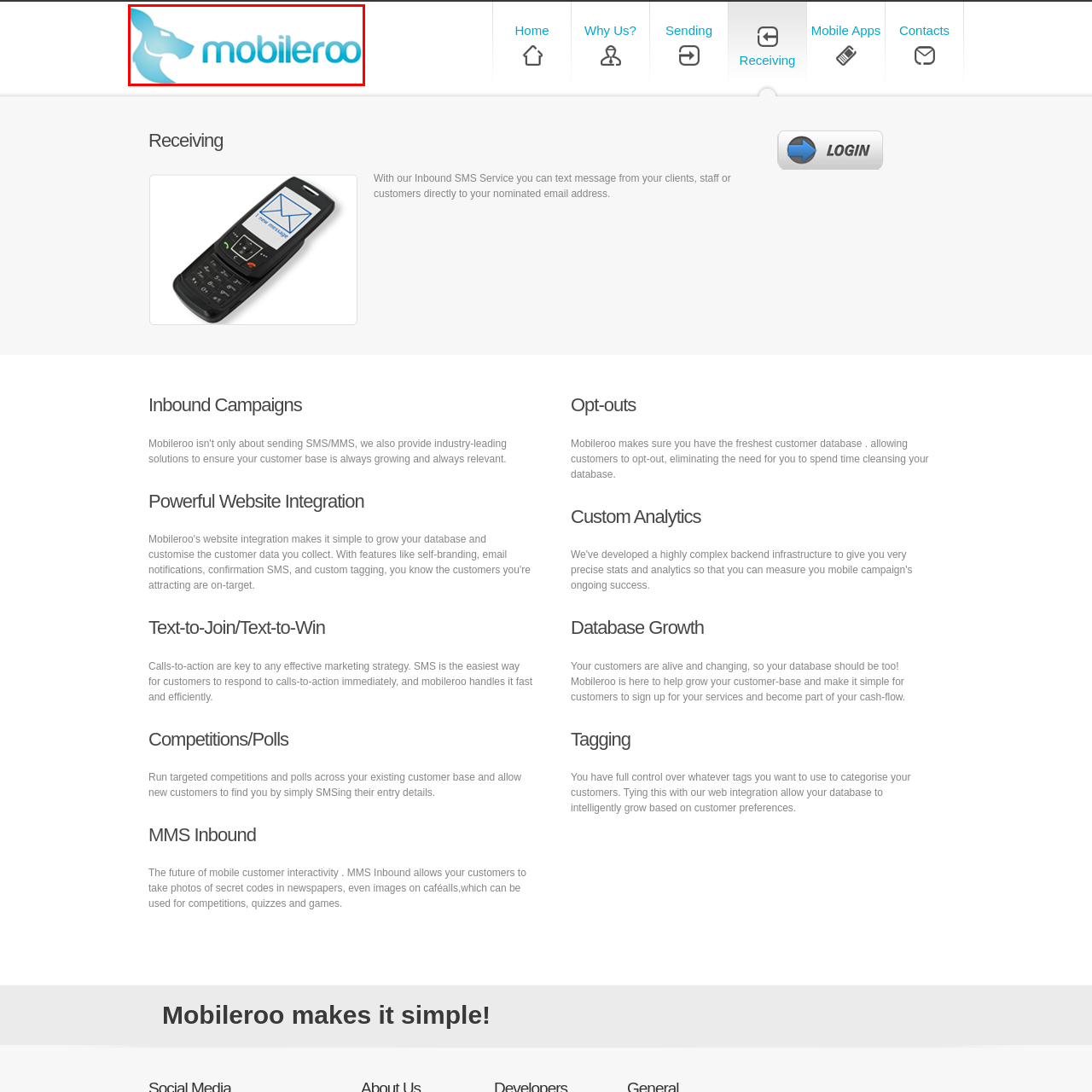What font style is used for the word 'mobileroo'?  
Carefully review the image highlighted by the red outline and respond with a comprehensive answer based on the image's content.

The caption states that the word 'mobileroo' is displayed in a bold, friendly font, which suggests that the font style used for the word is a combination of bold and friendly characteristics.